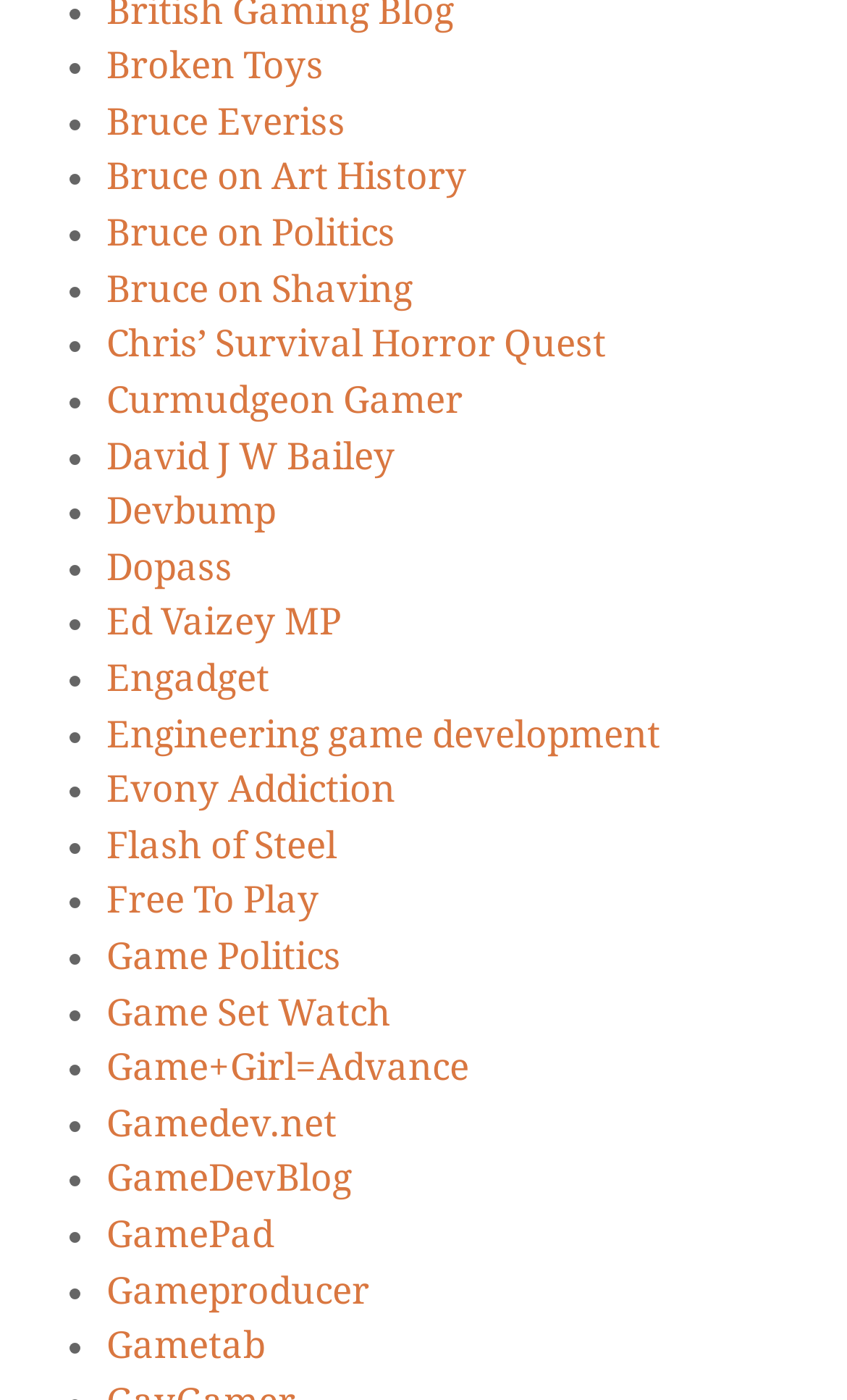Locate the bounding box coordinates of the area where you should click to accomplish the instruction: "View Gametab".

[0.126, 0.946, 0.313, 0.977]